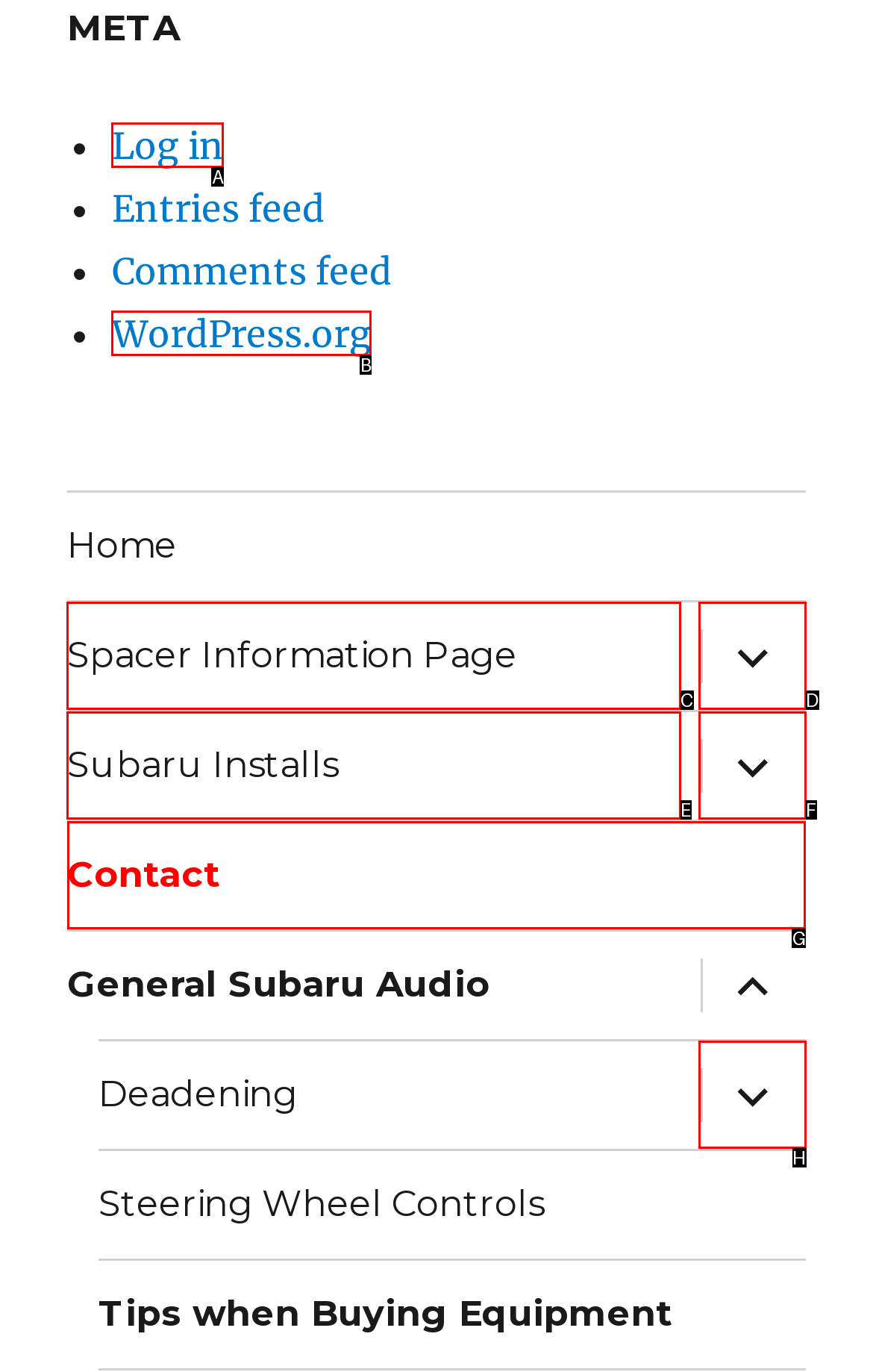Identify the correct UI element to click on to achieve the following task: View Contact page Respond with the corresponding letter from the given choices.

G